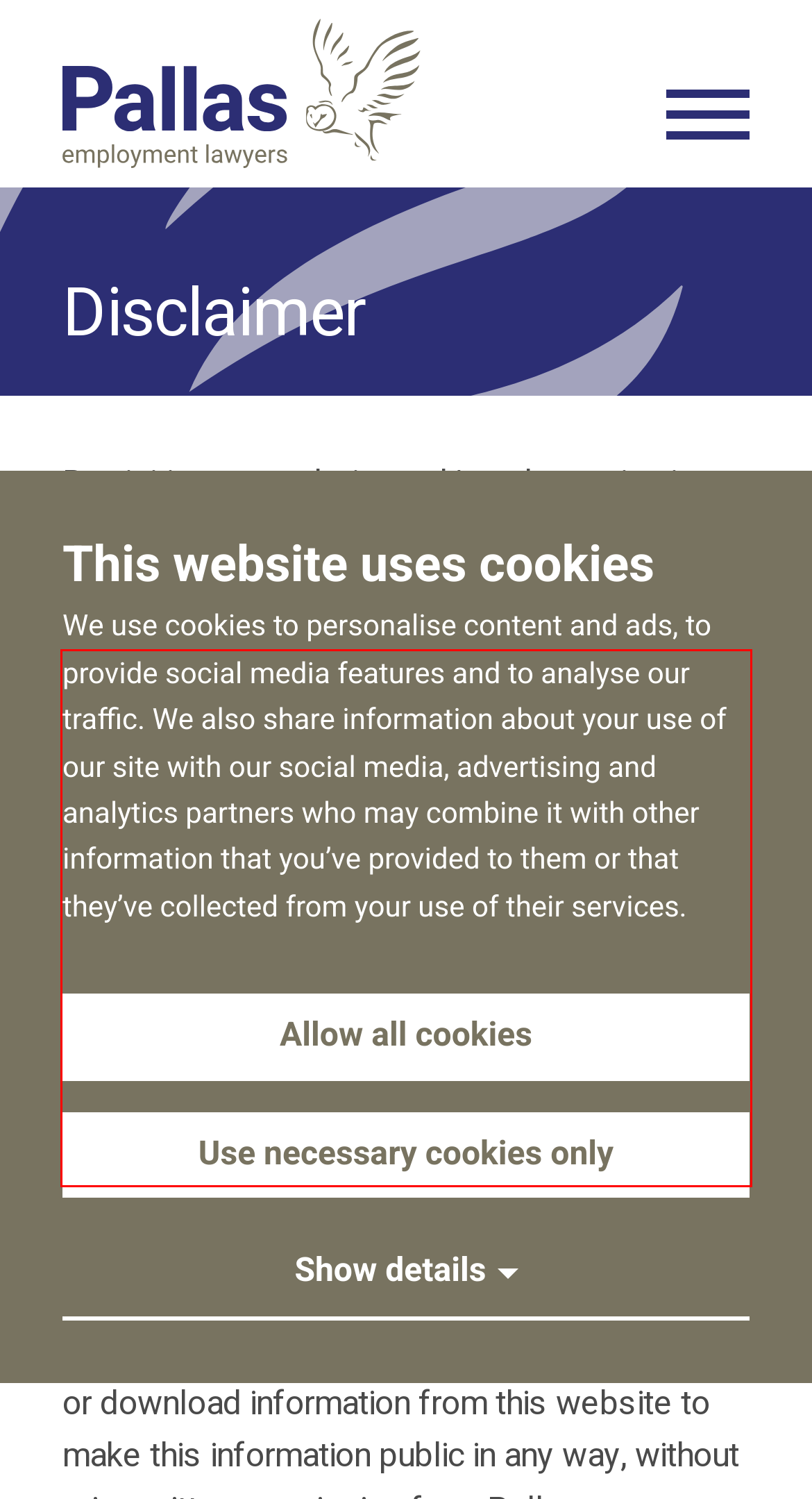The screenshot you have been given contains a UI element surrounded by a red rectangle. Use OCR to read and extract the text inside this red rectangle.

The information on our website can only be used as general information. As a user you cannot derive any rights form the website’s information. Pallas Employment Lawyers tried to exercise its utmost care with drawing up and maintaining its website. However Pallas Employment Lawyers cannot provide any guarantee for the content of the website regarding e.g. accuracy, completeness or being fully up-to-date.